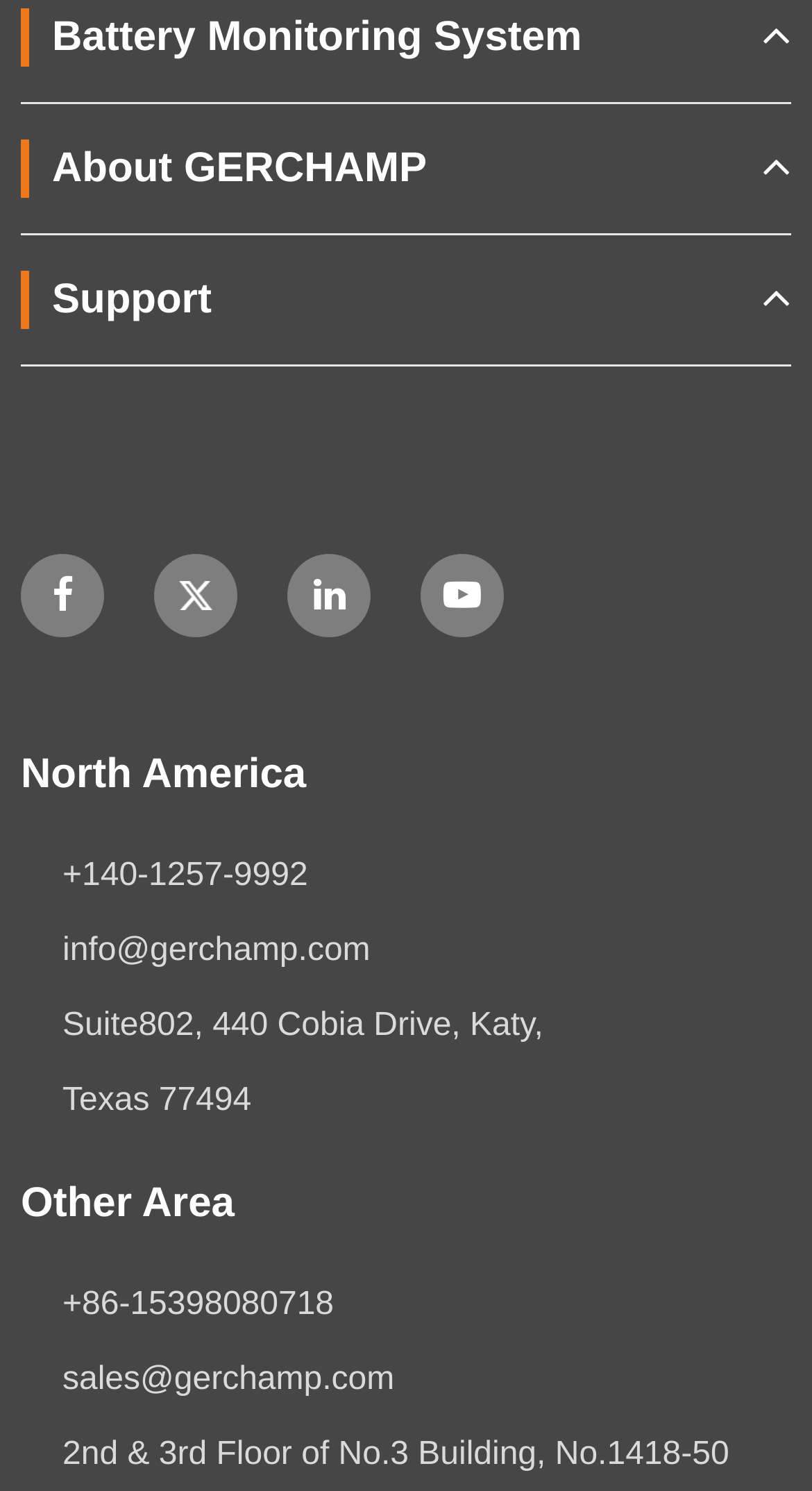What is the address of the company?
Look at the image and respond with a one-word or short-phrase answer.

Suite802, 440 Cobia Drive, Katy, Texas 77494